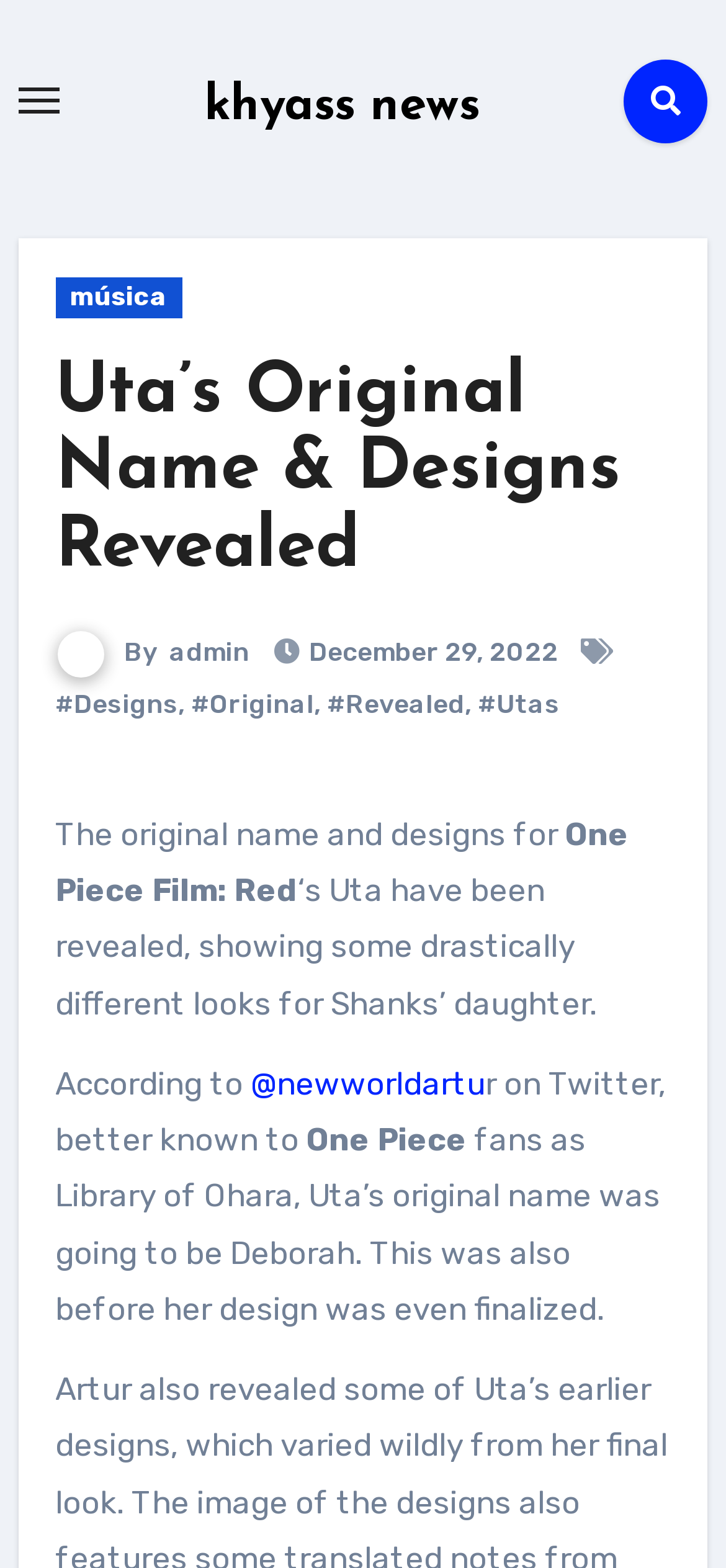What is the name of the website?
Using the visual information, respond with a single word or phrase.

khyass news